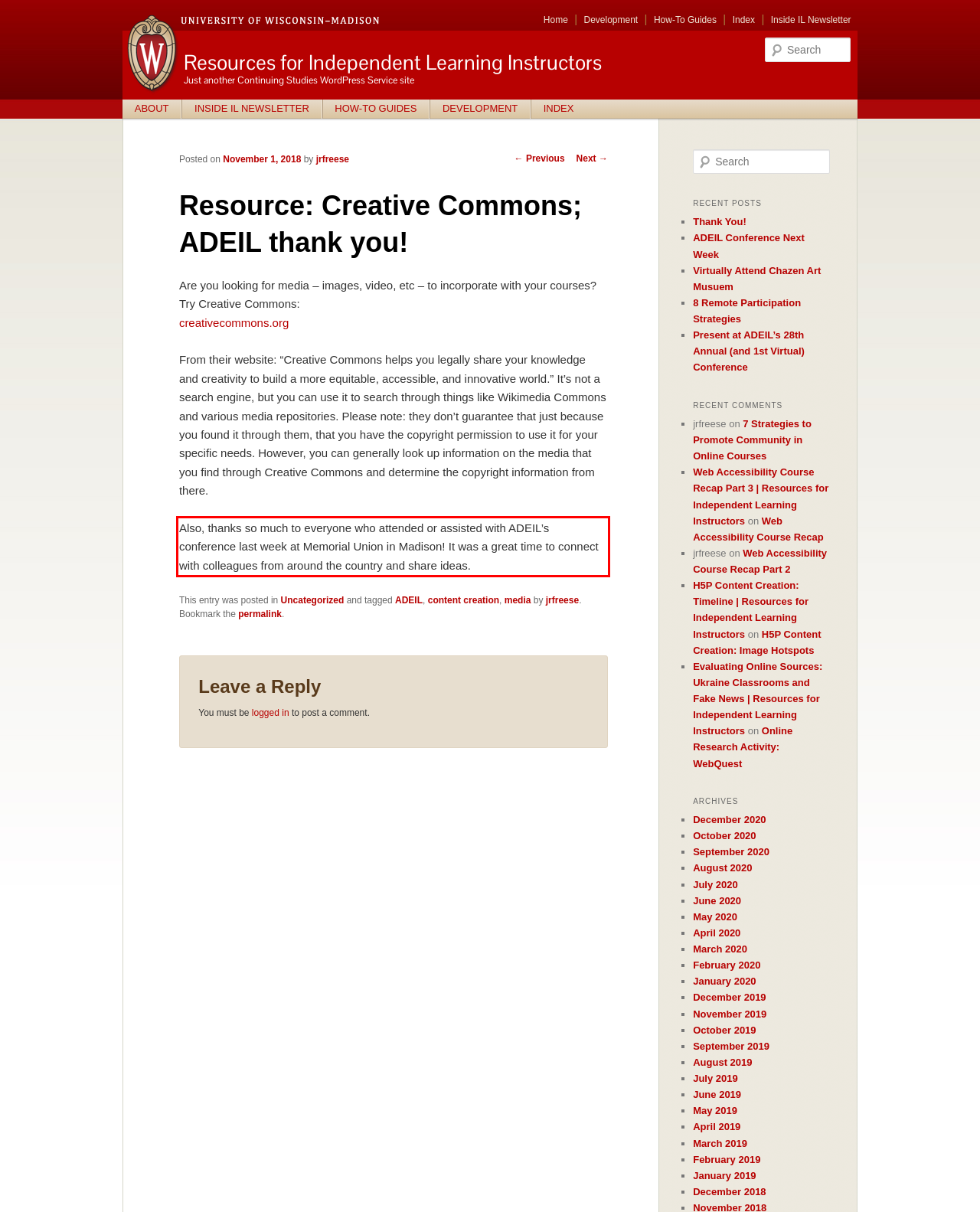Analyze the webpage screenshot and use OCR to recognize the text content in the red bounding box.

Also, thanks so much to everyone who attended or assisted with ADEIL’s conference last week at Memorial Union in Madison! It was a great time to connect with colleagues from around the country and share ideas.